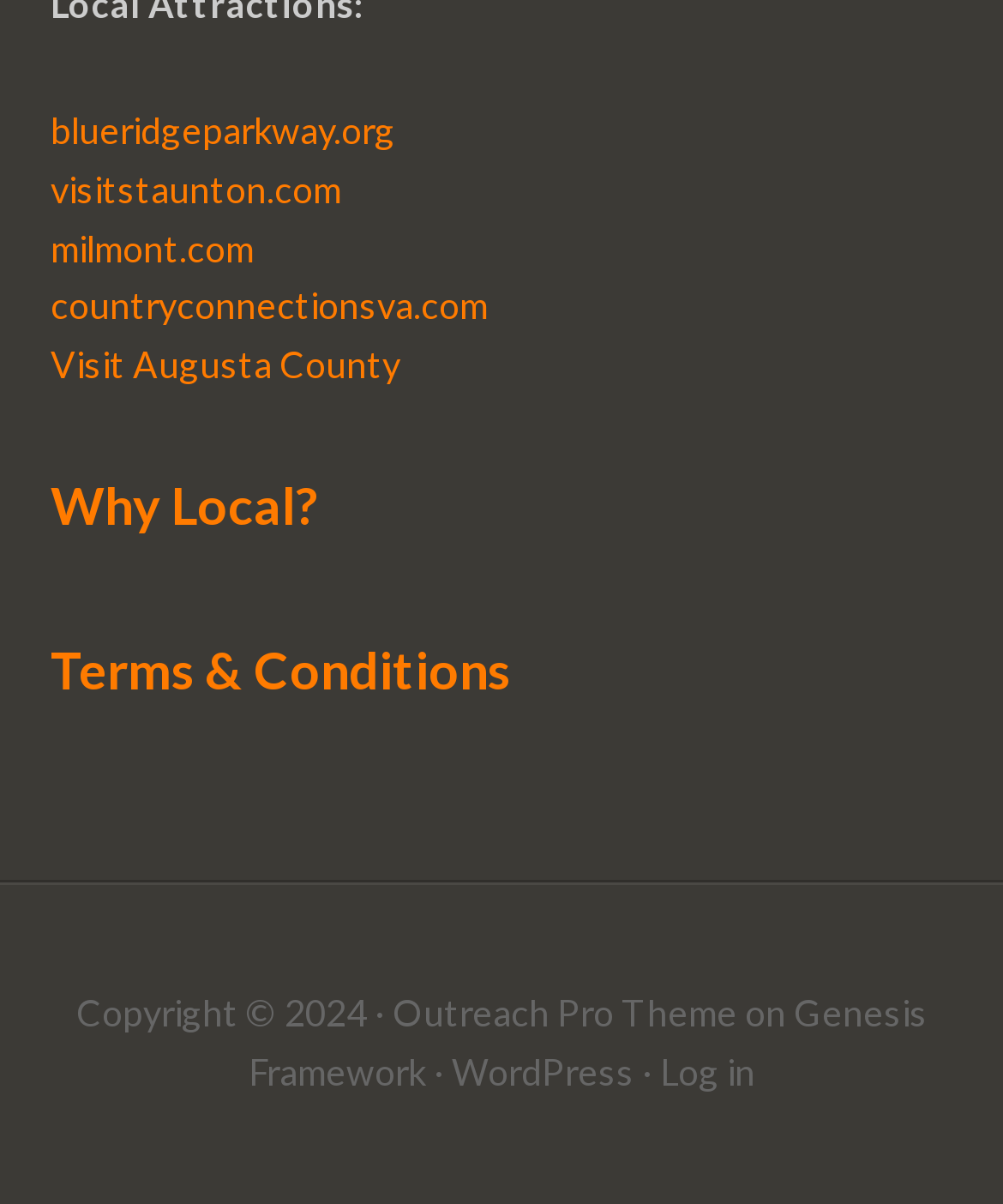Specify the bounding box coordinates of the area to click in order to execute this command: 'visit visitstaunton.com'. The coordinates should consist of four float numbers ranging from 0 to 1, and should be formatted as [left, top, right, bottom].

[0.05, 0.139, 0.34, 0.175]